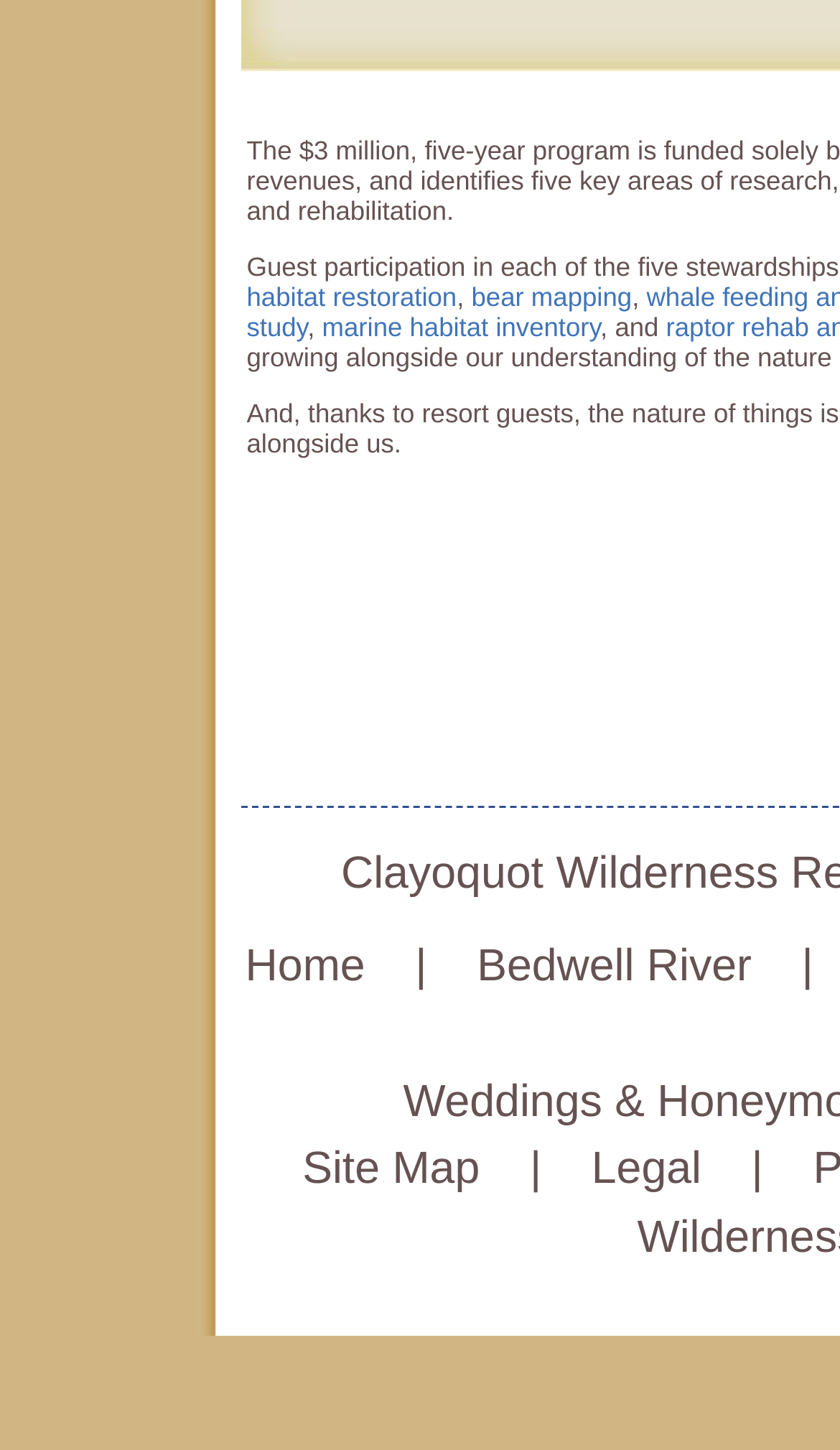What is the first link on the webpage?
Use the screenshot to answer the question with a single word or phrase.

bear mapping